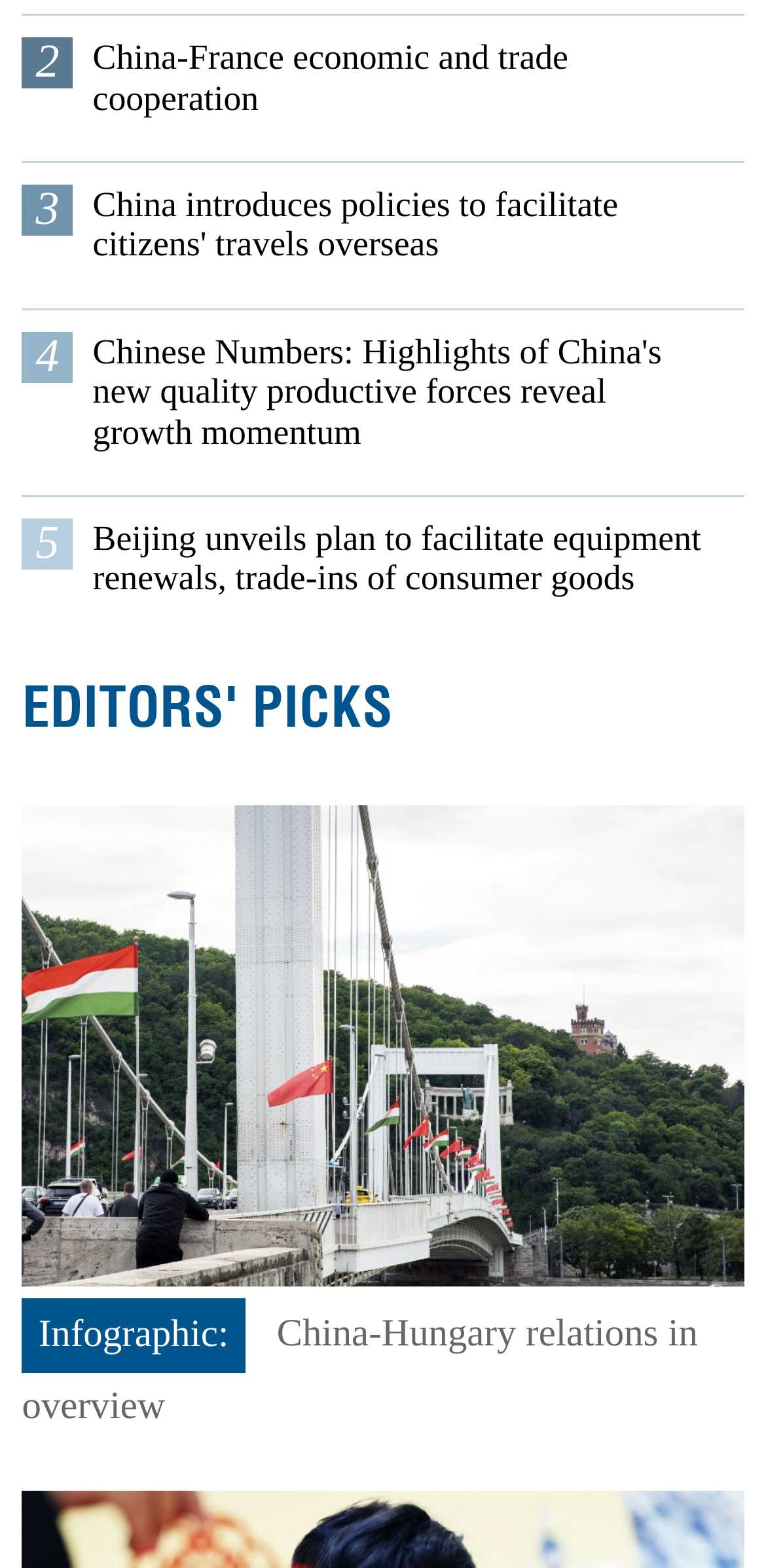What is the topic of the infographic?
Refer to the image and provide a concise answer in one word or phrase.

China-Hungary relations